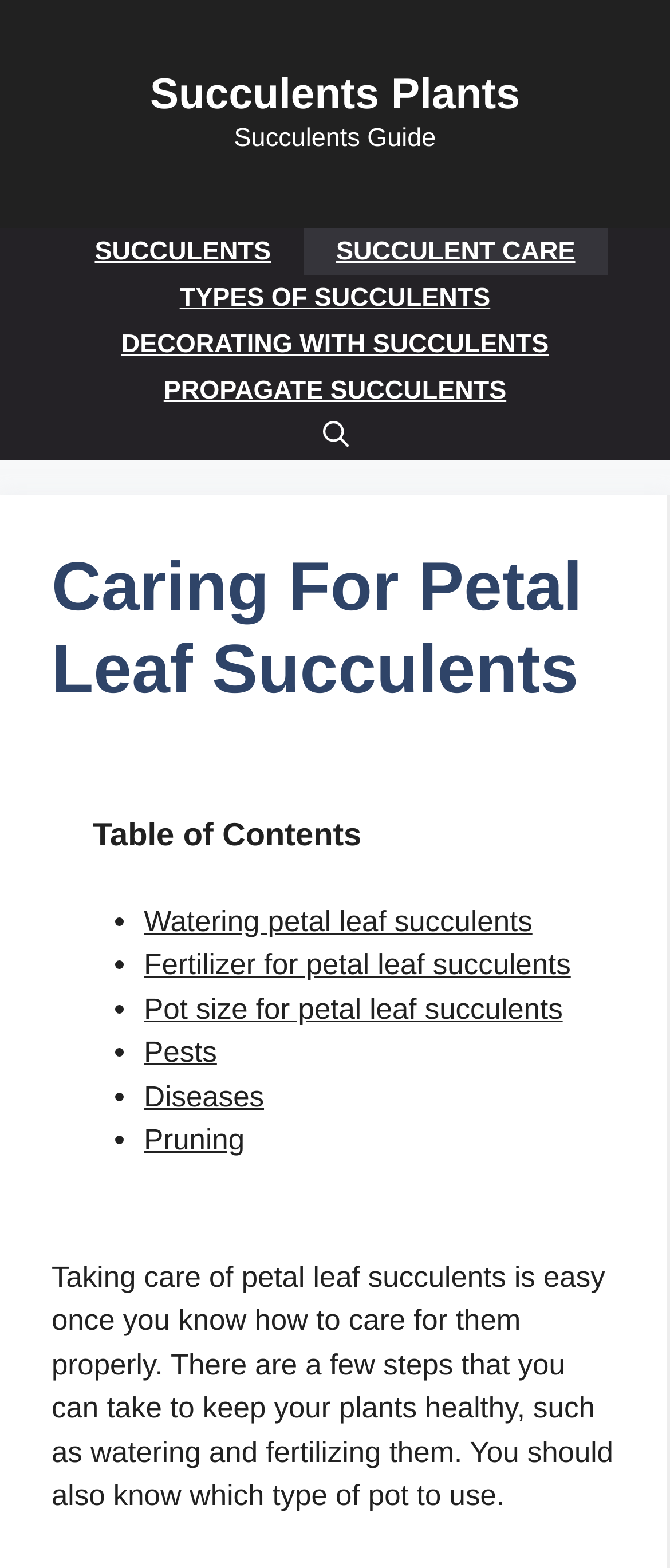What is the main topic of this webpage?
Using the image as a reference, answer the question with a short word or phrase.

Petal leaf succulents care